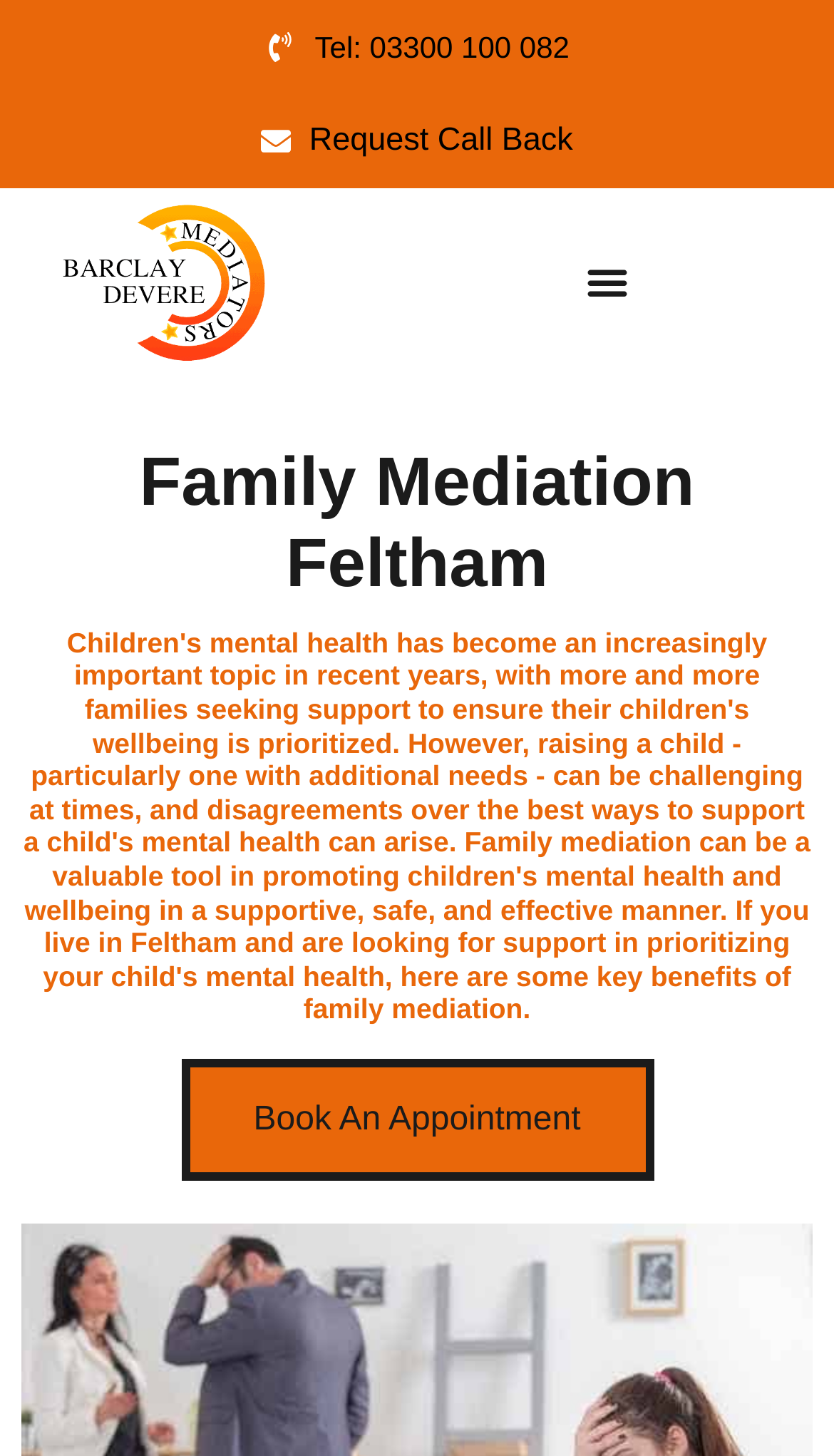Generate the main heading text from the webpage.

Family Mediation Feltham